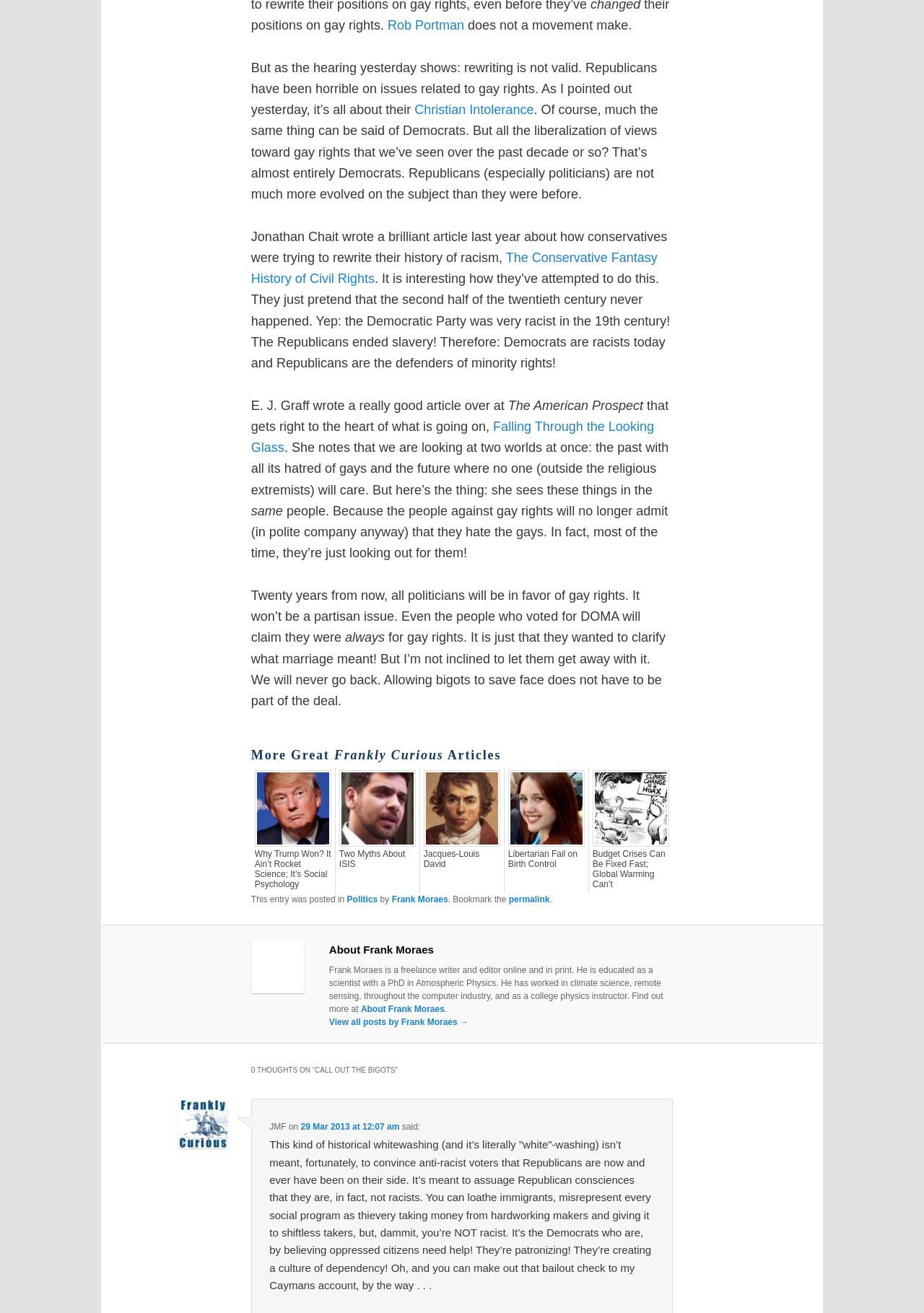What is the topic of the article?
Provide a detailed answer to the question, using the image to inform your response.

I inferred the topic of the article by reading the text content, which discusses the history of gay rights and how politicians have responded to it.